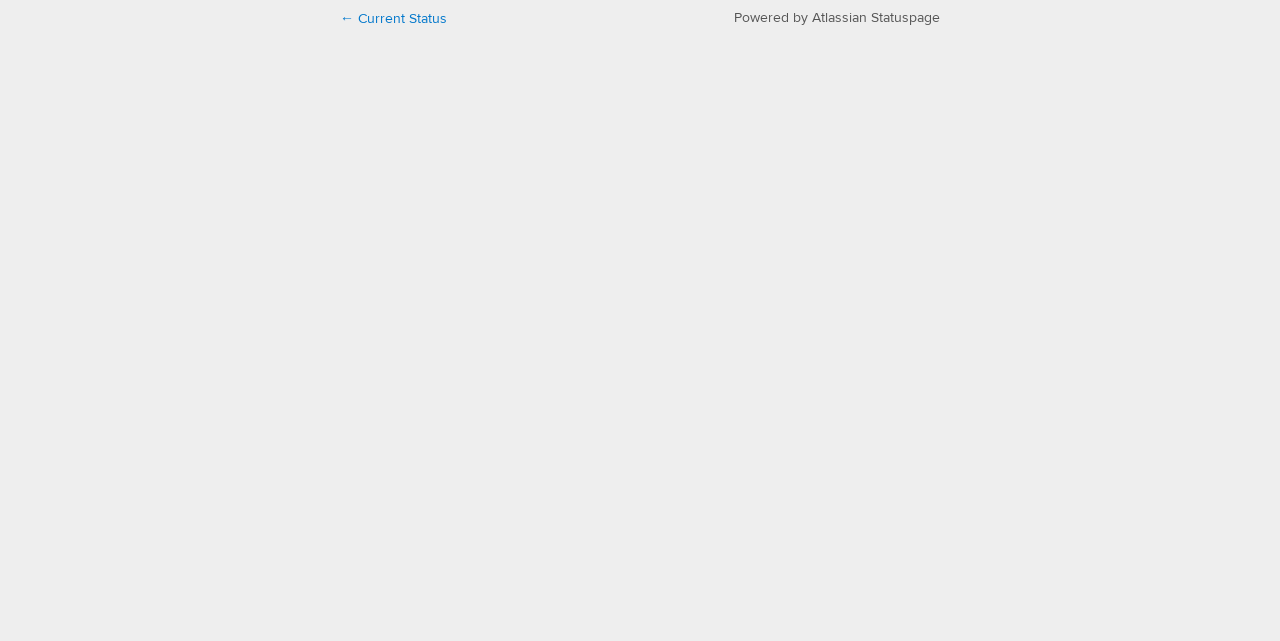Please provide the bounding box coordinates for the UI element as described: "Contact Us". The coordinates must be four floats between 0 and 1, represented as [left, top, right, bottom].

None